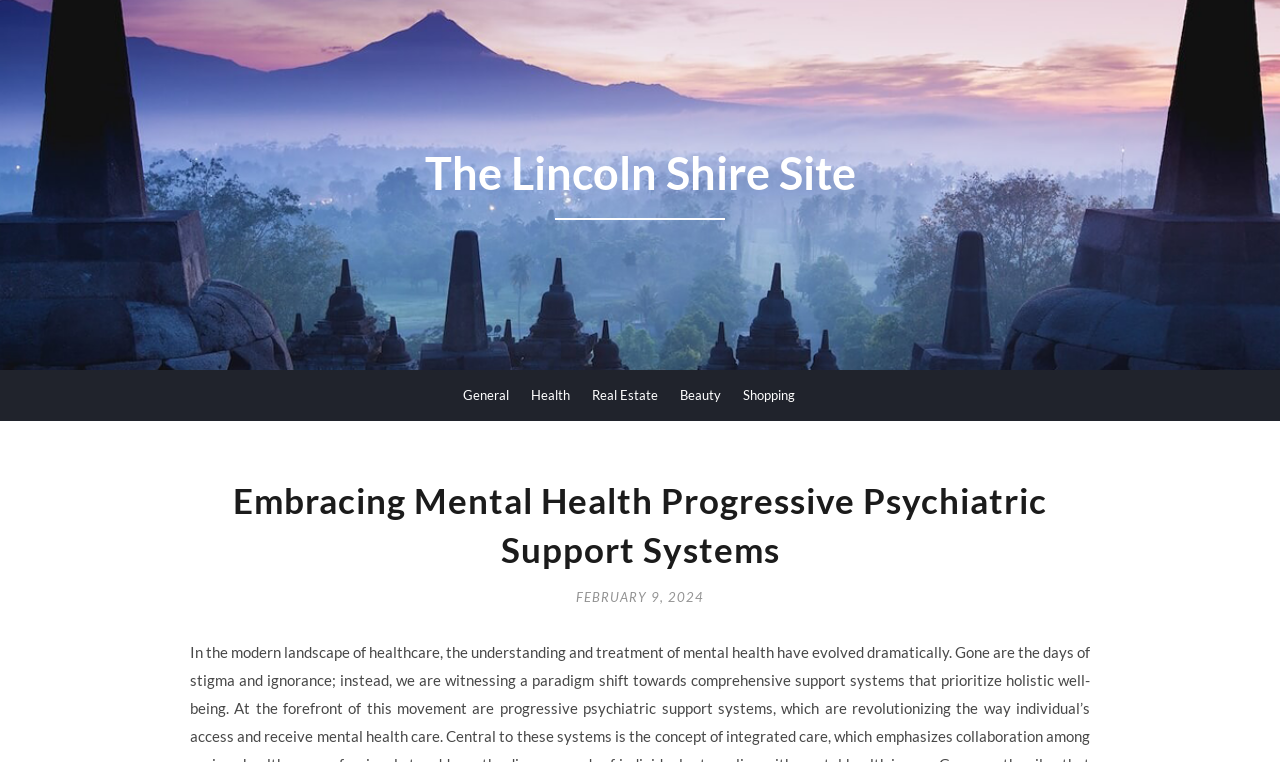Provide a brief response to the question below using one word or phrase:
What is the purpose of the webpage?

Mental Health Support